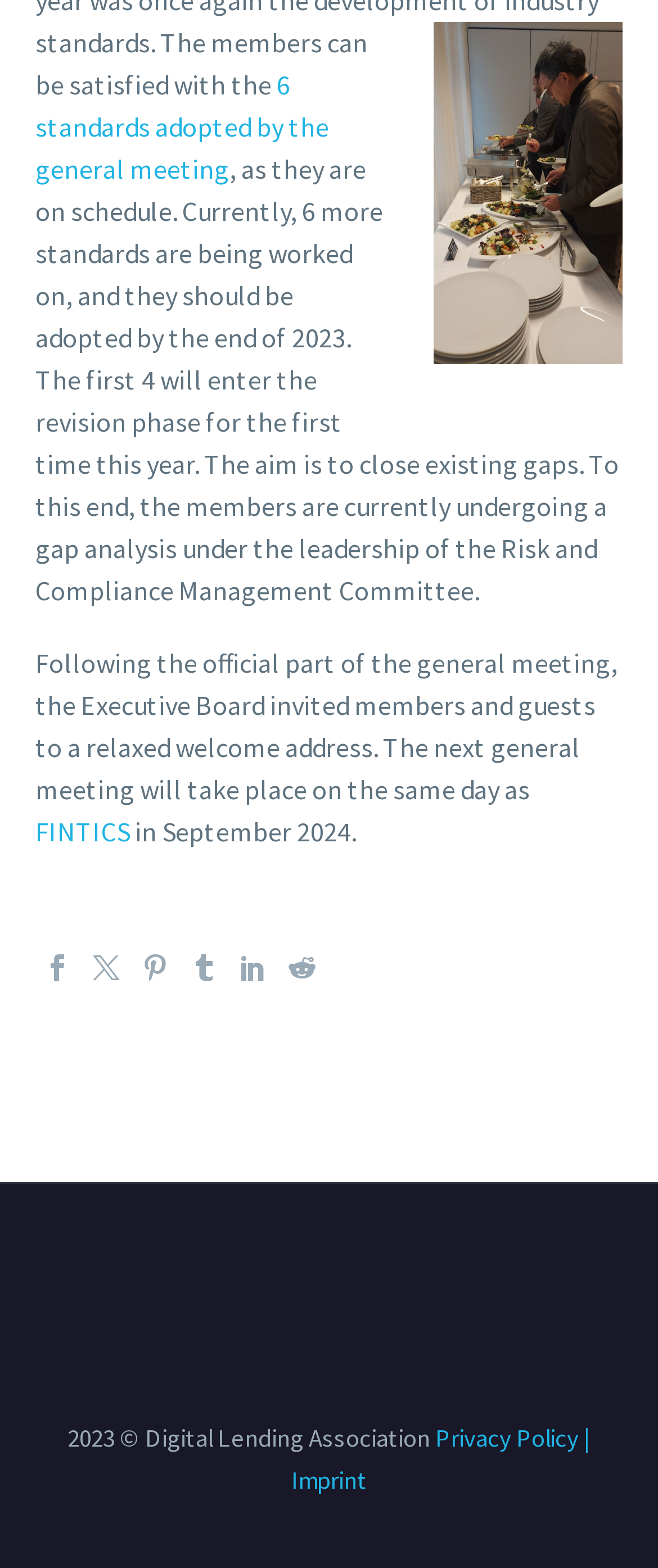How many standards were adopted by the general meeting?
Using the image as a reference, give a one-word or short phrase answer.

6